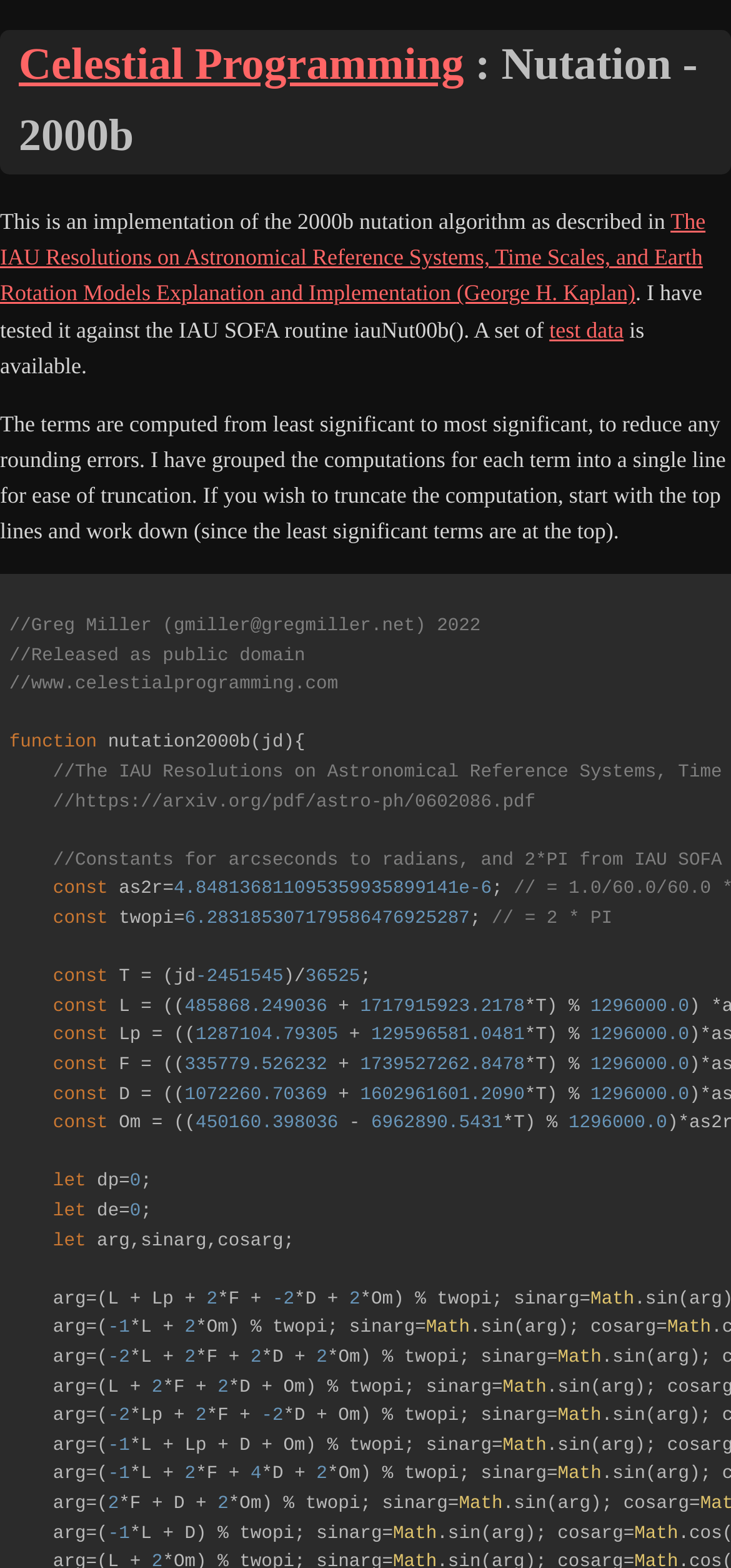Offer a comprehensive description of the webpage’s content and structure.

This webpage is about the implementation of the 2000b nutation algorithm, specifically the Celestial Programming: Nutation - 2000b. At the top, there is a heading with a link to Celestial Programming. Below the heading, there is a brief description of the algorithm and its implementation, including a link to the IAU Resolutions on Astronomical Reference Systems, Time Scales, and Earth Rotation Models Explanation and Implementation.

Following the description, there is a link to test data available for the algorithm. The webpage then explains how the terms are computed, from least significant to most significant, to reduce rounding errors. The computations for each term are grouped into a single line for ease of truncation.

On the lower part of the webpage, there is a section with the function `nutation2000b` implementation in a programming language, likely JavaScript. The function takes a single argument `jd` and computes various constants and variables, including `as2r`, `twopi`, `T`, `L`, `Lp`, `F`, `D`, and `Om`. The implementation includes mathematical expressions and assignments to these variables.

At the bottom of the webpage, there are some additional lines of code, including variable declarations and assignments, and a computation involving `arg`, `sinarg`, and `cosarg`. Overall, the webpage appears to be a technical documentation or implementation guide for the 2000b nutation algorithm.